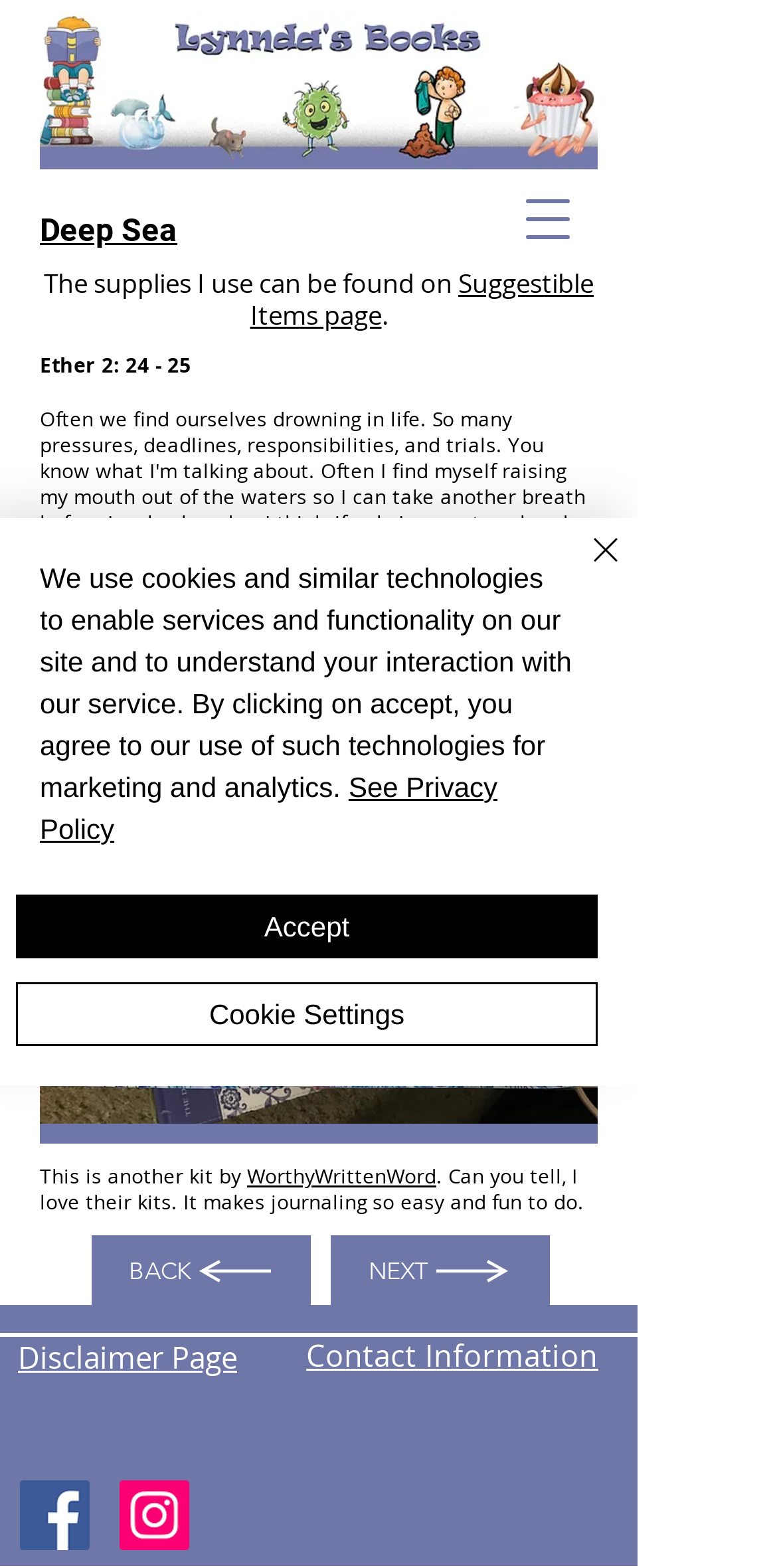Determine the bounding box coordinates for the area that should be clicked to carry out the following instruction: "View the 'WorthyWrittenWord' link".

[0.318, 0.742, 0.562, 0.759]